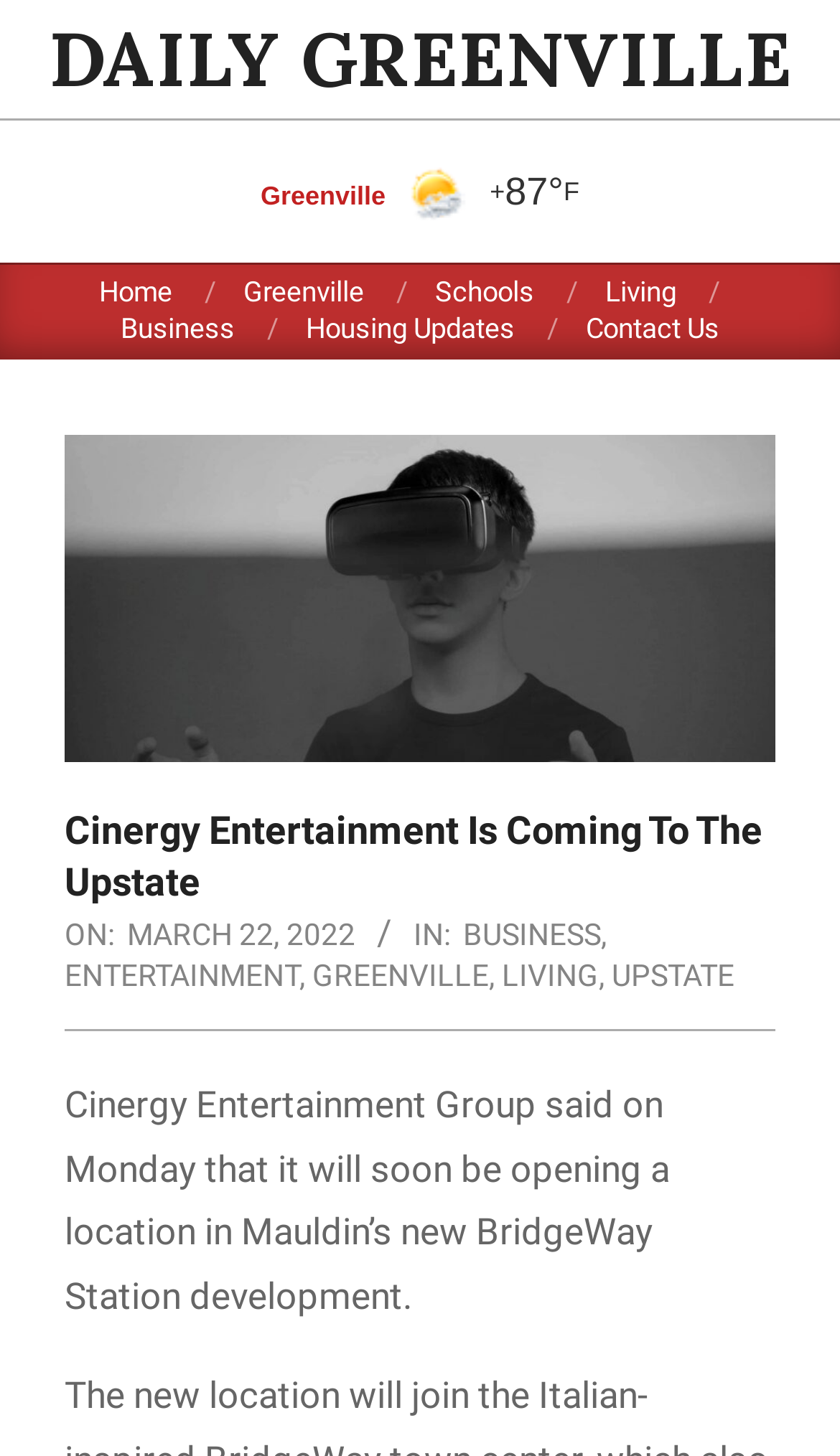Locate the bounding box coordinates of the area to click to fulfill this instruction: "Click on the 'DAILY GREENVILLE' link". The bounding box should be presented as four float numbers between 0 and 1, in the order [left, top, right, bottom].

[0.058, 0.007, 0.942, 0.074]